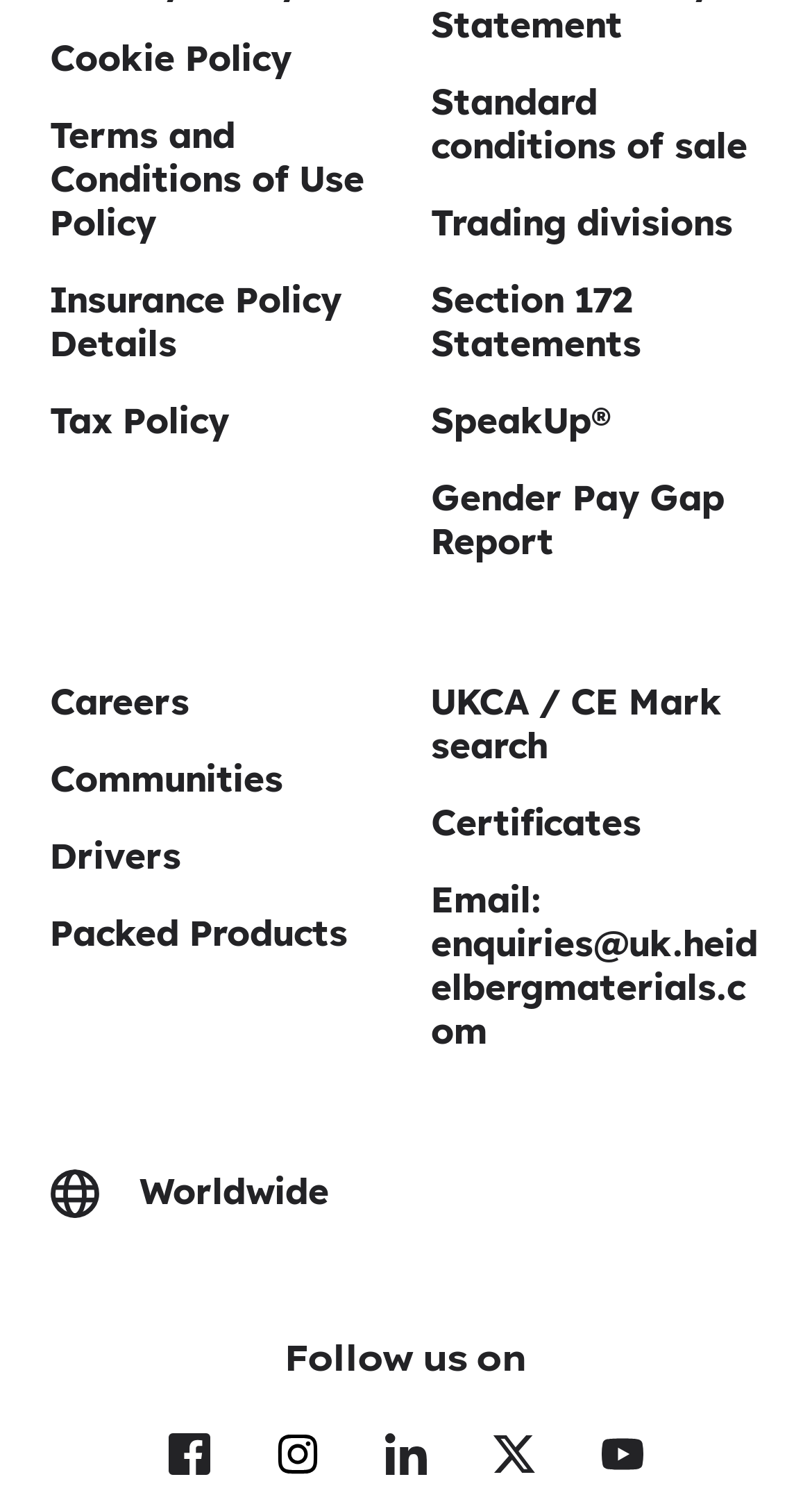How many social media links are present?
Using the details from the image, give an elaborate explanation to answer the question.

I counted the number of links with images underneath the 'Follow us on' heading, and there are 4 social media links present on the webpage.